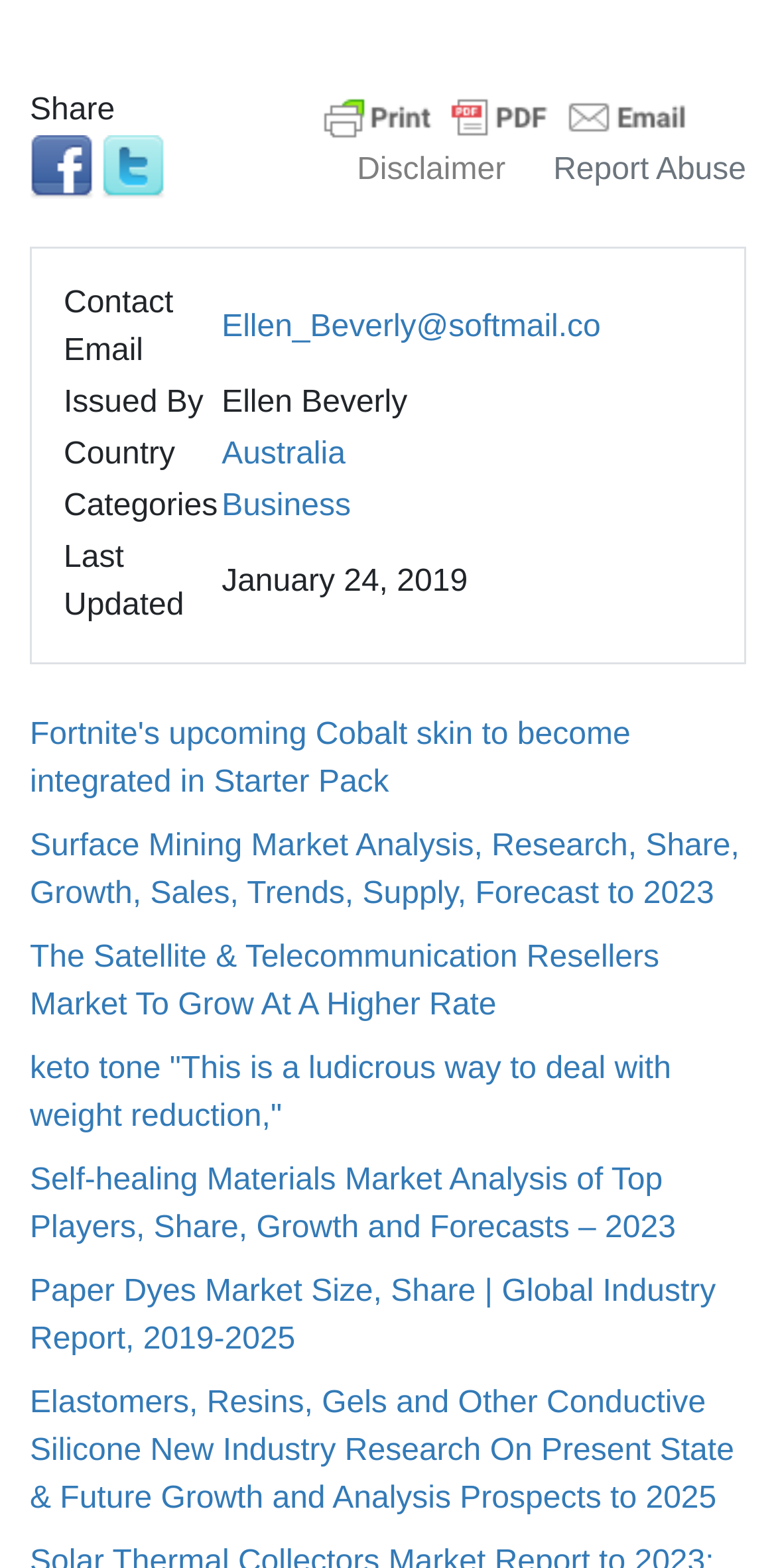What is the contact email? Examine the screenshot and reply using just one word or a brief phrase.

Ellen_Beverly@softmail.co